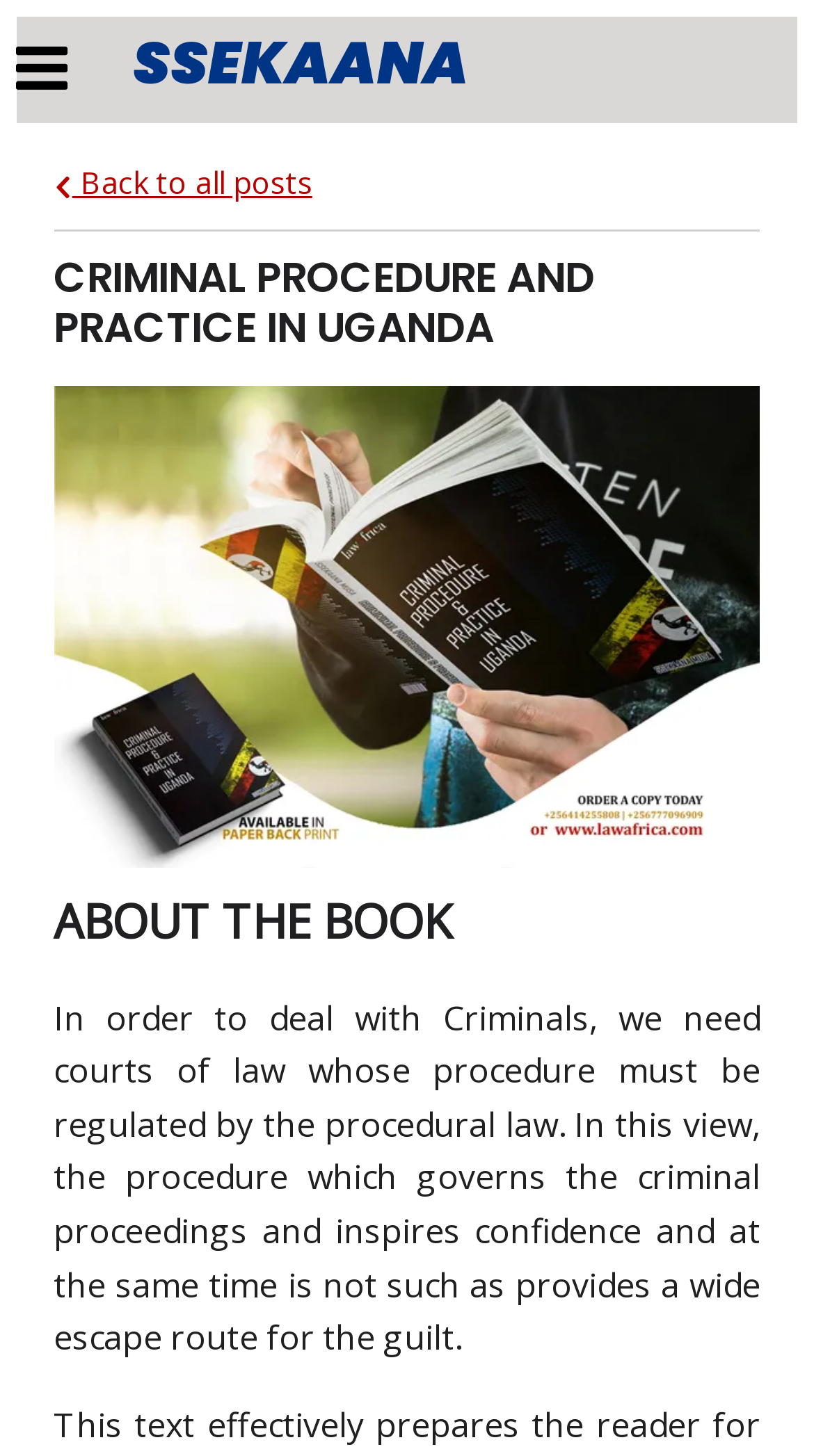Given the content of the image, can you provide a detailed answer to the question?
What regulates the procedure of courts of law?

The question is asking about the regulation of the procedure of courts of law. From the static text '...whose procedure must be regulated by the procedural law.', we can infer that the procedural law regulates the procedure of courts of law.